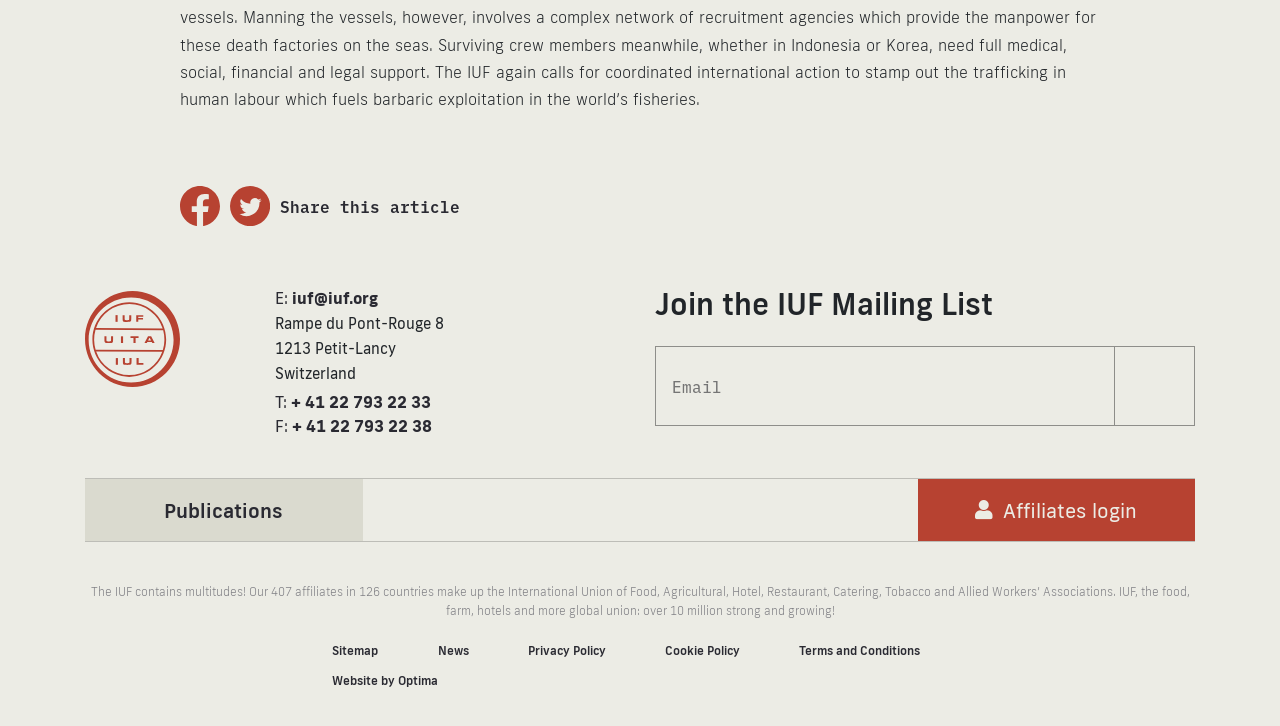Determine the bounding box coordinates of the element that should be clicked to execute the following command: "Contact IUF via email".

[0.215, 0.397, 0.295, 0.425]